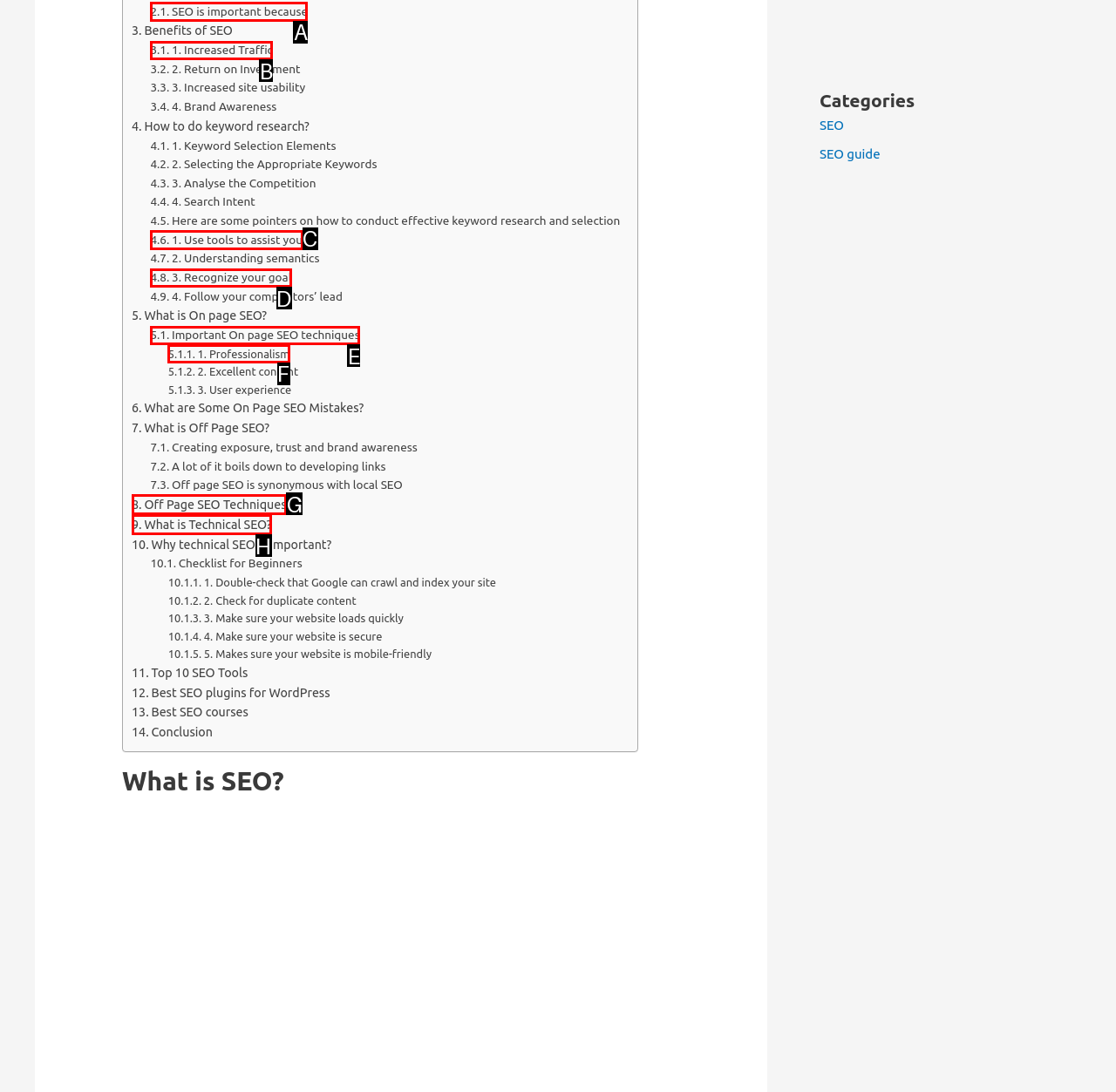From the given choices, identify the element that matches: 1. Professionalism
Answer with the letter of the selected option.

F